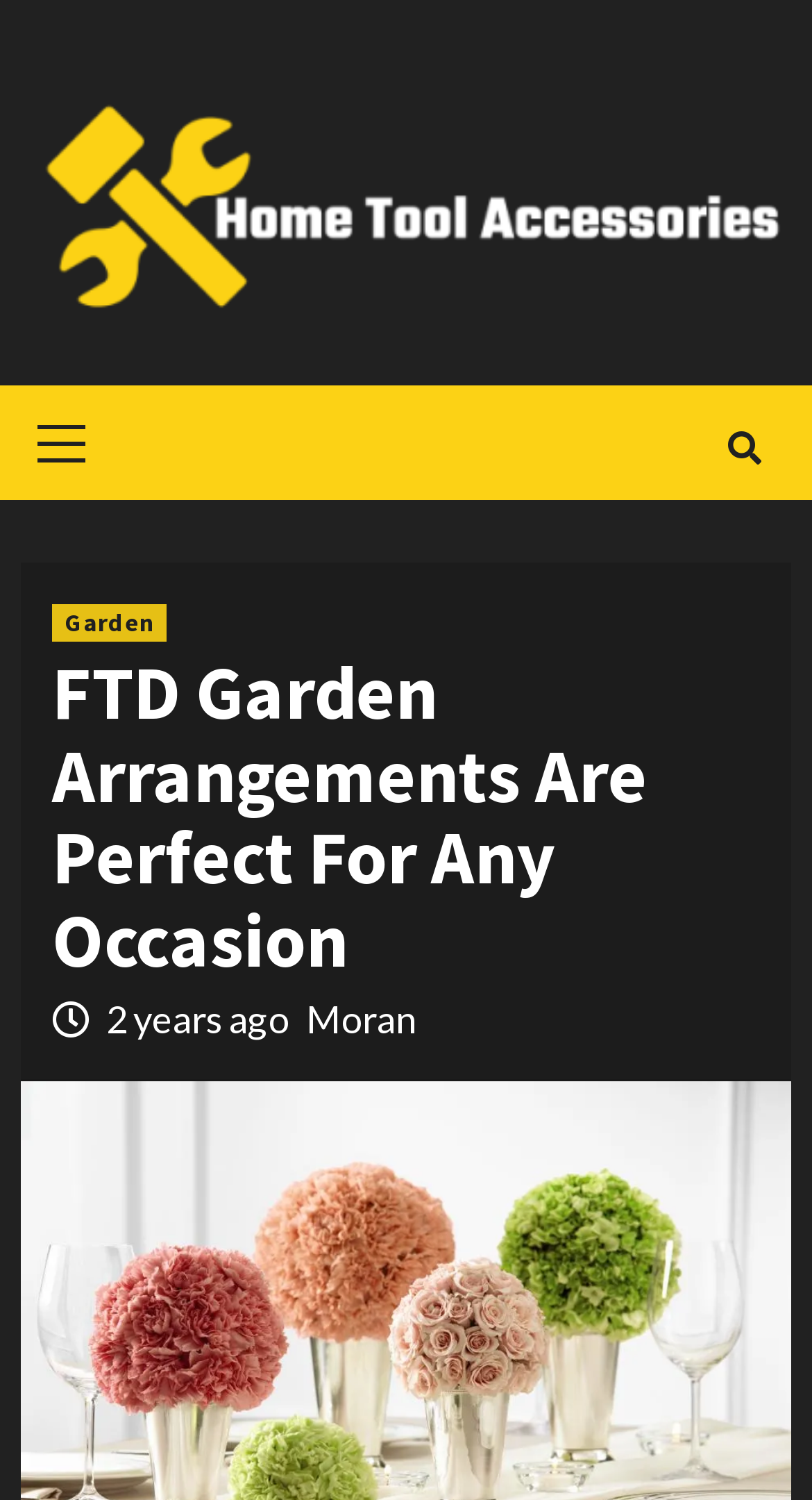How old is the article?
Offer a detailed and full explanation in response to the question.

The StaticText '2 years ago' indicates that the article was published 2 years ago.